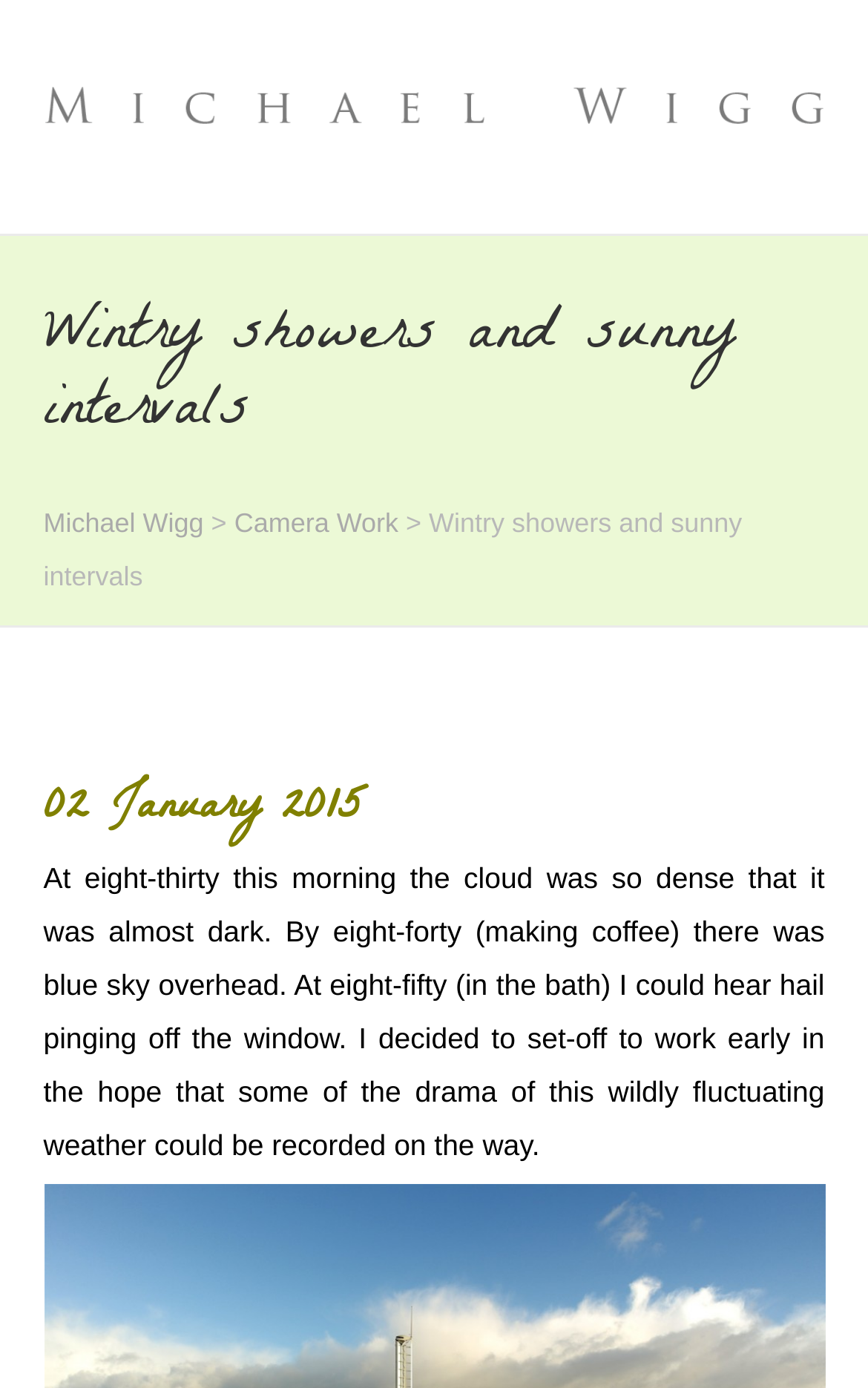Locate the bounding box coordinates for the element described below: "Michael Wigg". The coordinates must be four float values between 0 and 1, formatted as [left, top, right, bottom].

[0.05, 0.366, 0.235, 0.388]